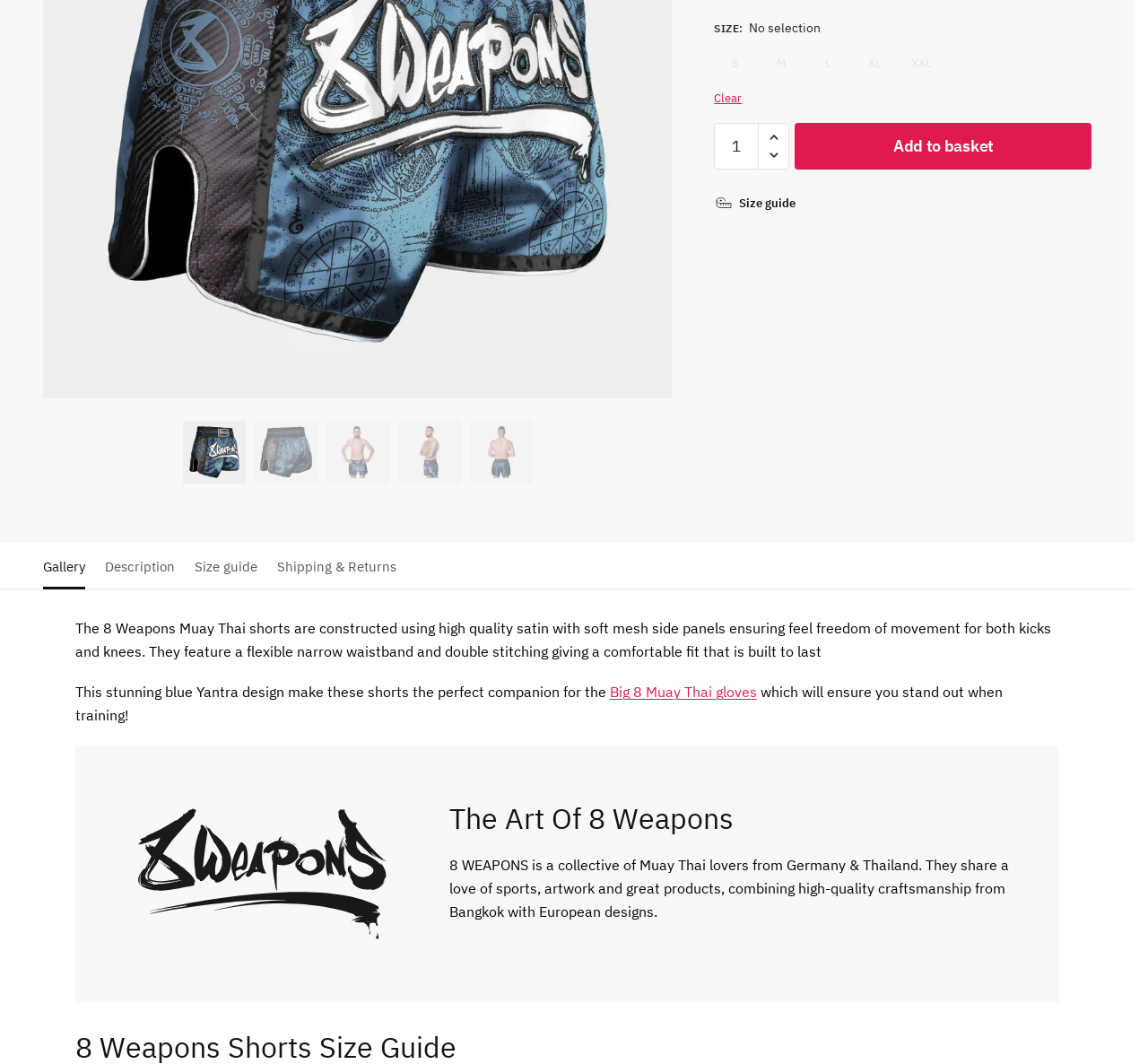Extract the bounding box coordinates for the HTML element that matches this description: "S". The coordinates should be four float numbers between 0 and 1, i.e., [left, top, right, bottom].

[0.622, 0.033, 0.659, 0.071]